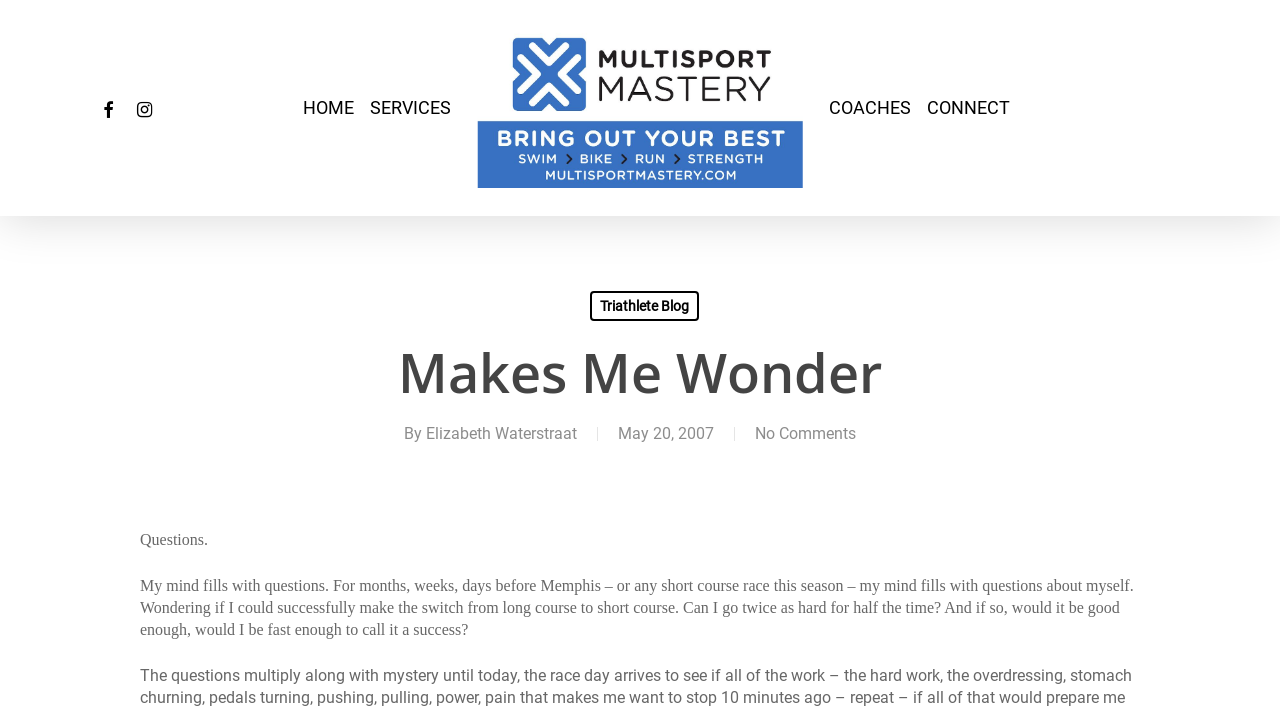How many comments does the blog post have?
Answer the question with as much detail as you can, using the image as a reference.

I found the answer by looking at the comment information below the blog post, where it says 'No Comments'. This indicates that the blog post has no comments.